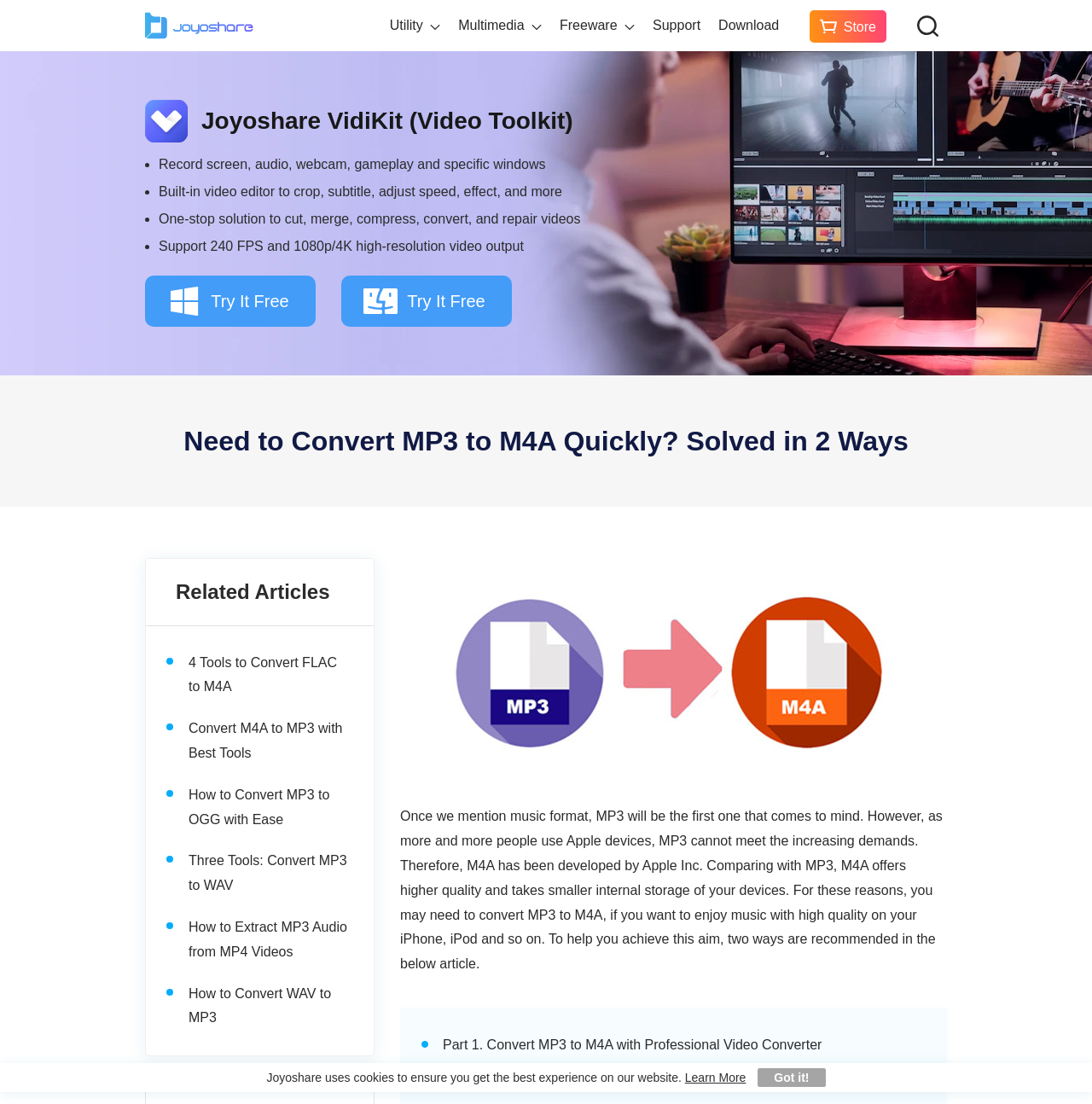Write a detailed summary of the webpage.

This webpage is about converting MP3 to M4A in two quick ways. At the top, there is a navigation menu with links to "Utility", "Multimedia", "Freeware", "Support", "Download", and "Store". Below the menu, there is a heading that reads "Joyoshare VidiKit (Video Toolkit)" with an image and a link to the same title.

The main content of the page is divided into sections. The first section describes the features of Joyoshare VidiKit, including recording screen, audio, and webcam, as well as editing videos. This section is formatted as a list with bullet points.

The next section is headed "Need to Convert MP3 to M4A Quickly? Solved in 2 Ways" and provides an introduction to the importance of converting MP3 to M4A for high-quality music on Apple devices. Below this heading, there is an image related to converting MP3 to M4A.

The main content of the page is then divided into two parts, each describing a method to convert MP3 to M4A. The first part is about using a professional video converter, and the second part is about using Apple iTunes. Each part has a heading and a link to the corresponding method.

On the right side of the page, there is a section titled "Related Articles" with links to other articles about converting audio files, such as FLAC to M4A, M4A to MP3, MP3 to OGG, and more.

At the bottom of the page, there is a notice about Joyoshare using cookies, with a link to "Learn More" and a button to "Got it!".